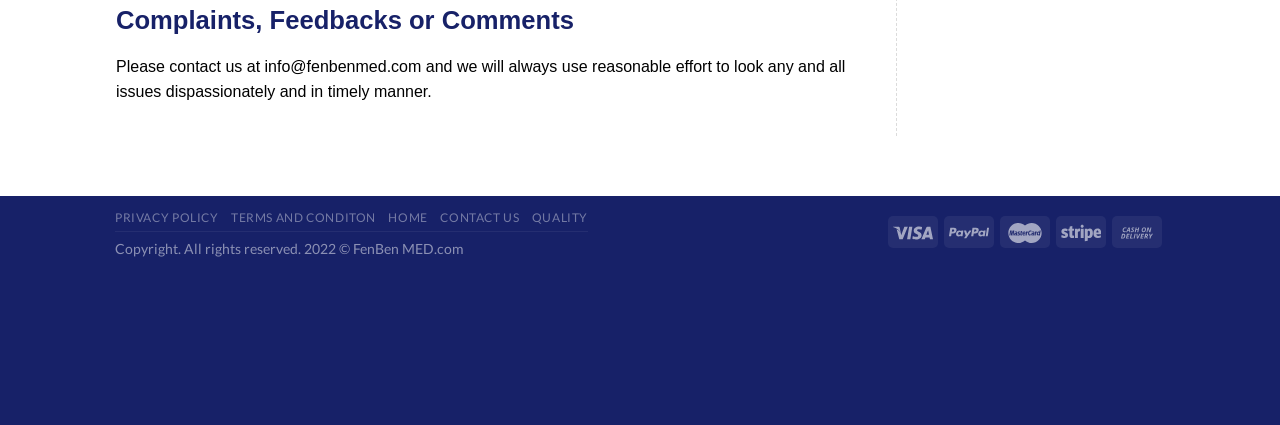What is the year of copyright?
Based on the image, give a one-word or short phrase answer.

2022